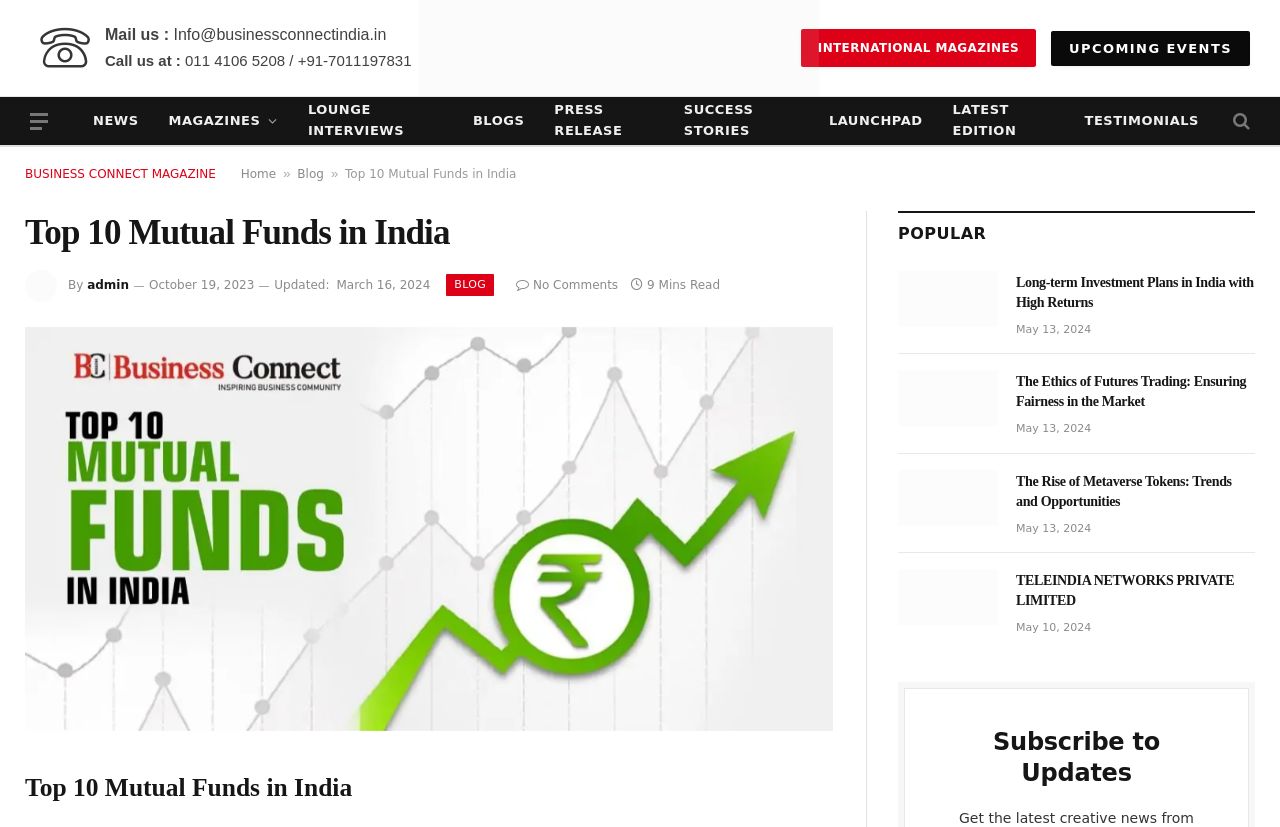From the given element description: "TELEINDIA NETWORKS PRIVATE LIMITED", find the bounding box for the UI element. Provide the coordinates as four float numbers between 0 and 1, in the order [left, top, right, bottom].

[0.794, 0.691, 0.98, 0.739]